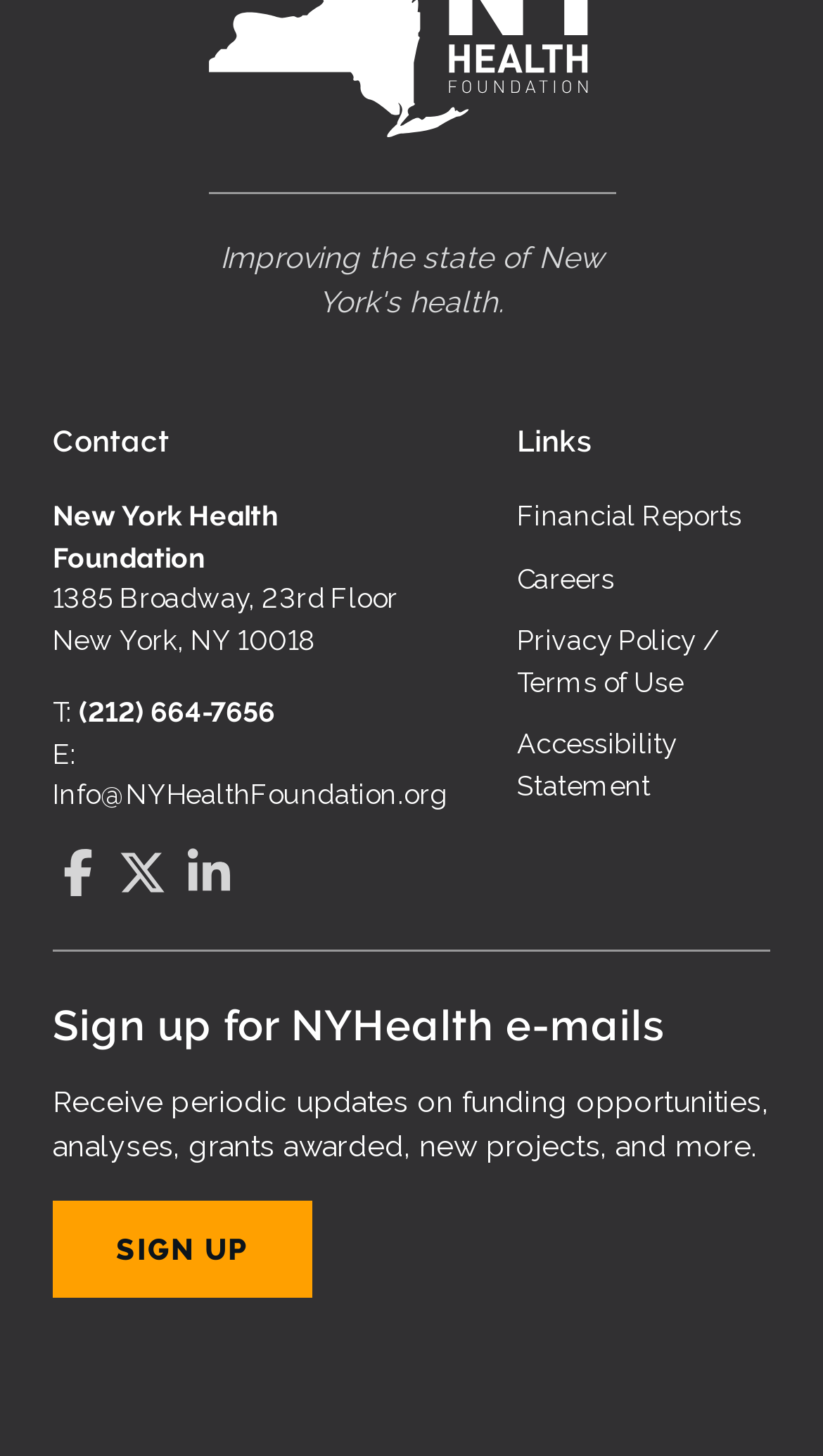Based on the element description: "aria-label="Go to Twitter"", identify the bounding box coordinates for this UI element. The coordinates must be four float numbers between 0 and 1, listed as [left, top, right, bottom].

[0.144, 0.583, 0.203, 0.616]